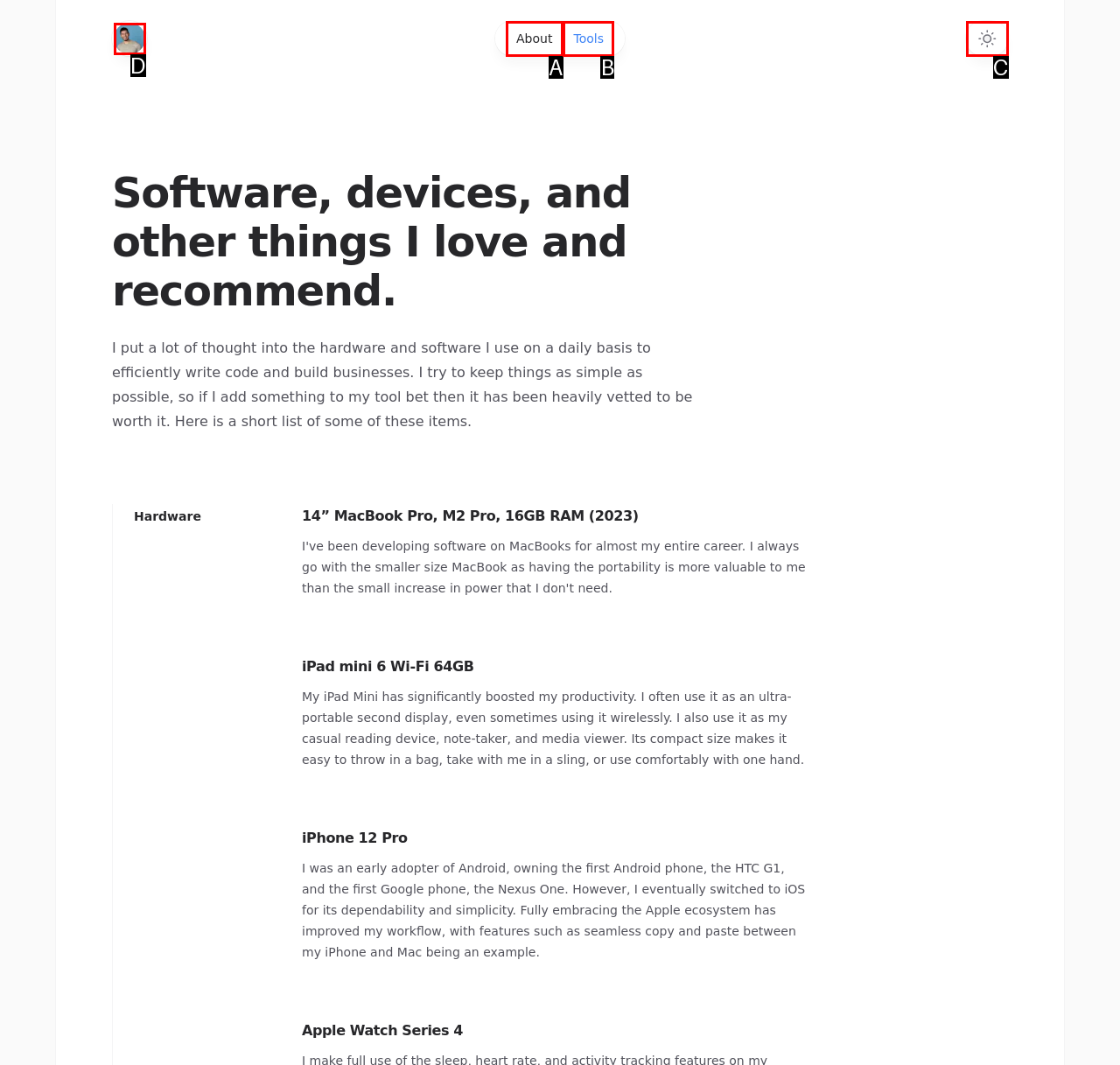Using the provided description: About, select the most fitting option and return its letter directly from the choices.

A